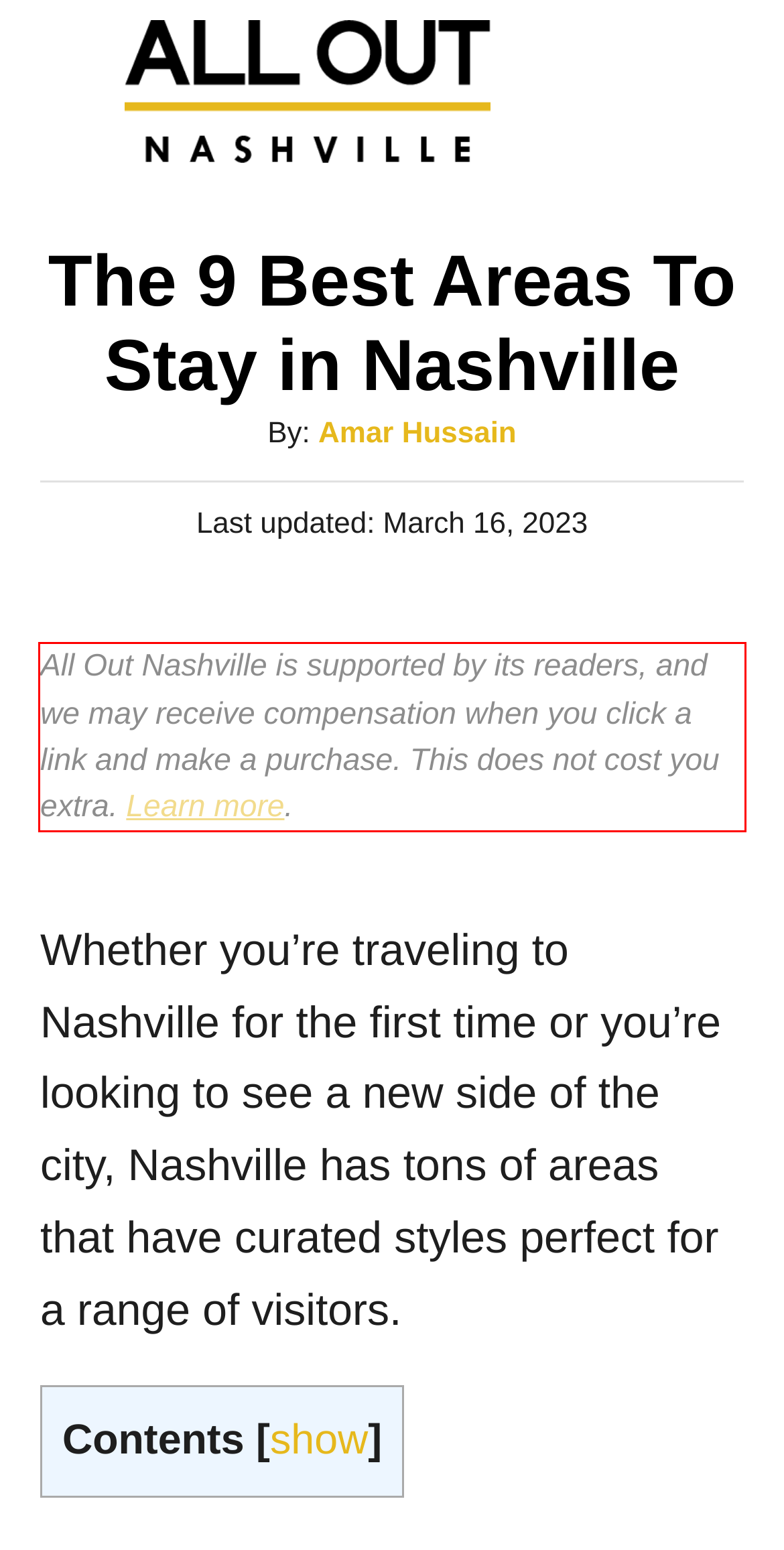Identify the text inside the red bounding box in the provided webpage screenshot and transcribe it.

All Out Nashville is supported by its readers, and we may receive compensation when you click a link and make a purchase. This does not cost you extra. Learn more.